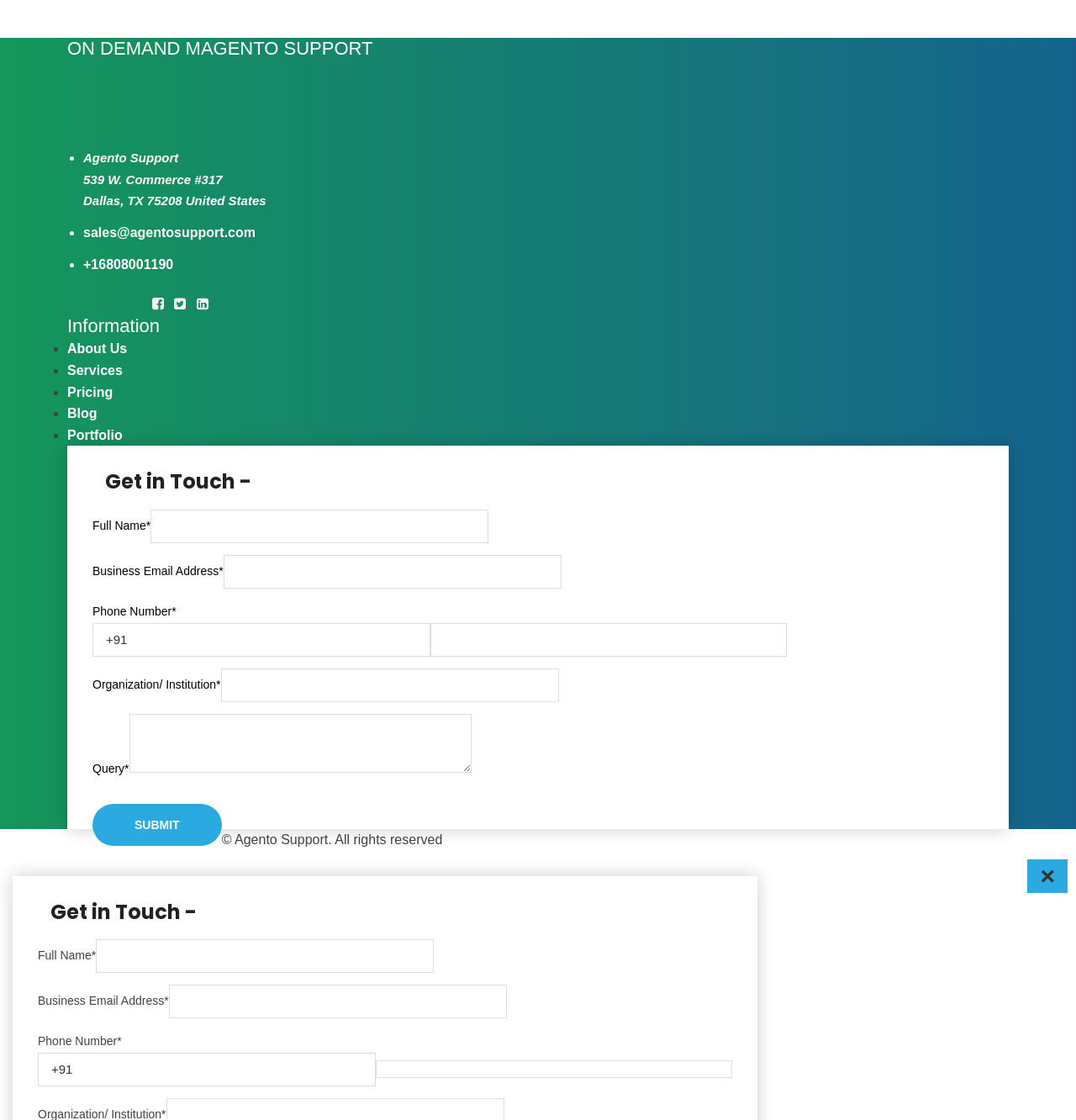Identify the bounding box coordinates of the clickable region necessary to fulfill the following instruction: "Sort messages by date". The bounding box coordinates should be four float numbers between 0 and 1, i.e., [left, top, right, bottom].

None